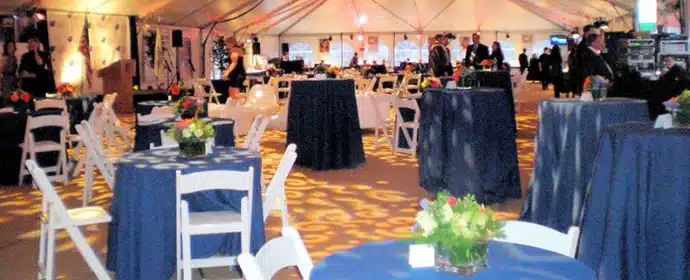What type of decorations are on the tables?
Please look at the screenshot and answer using one word or phrase.

Floral centerpieces